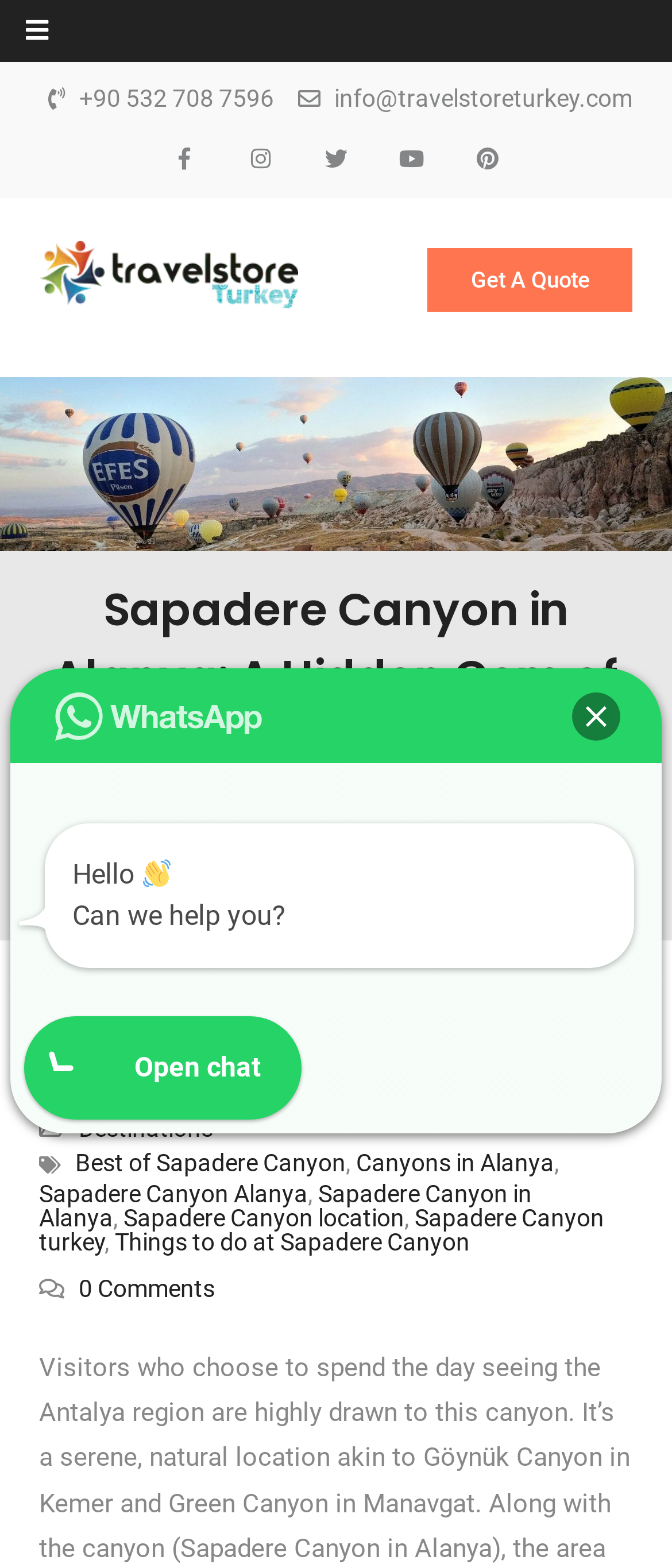Using the provided element description: "Sapadere Canyon in Alanya", identify the bounding box coordinates. The coordinates should be four floats between 0 and 1 in the order [left, top, right, bottom].

[0.058, 0.753, 0.792, 0.786]